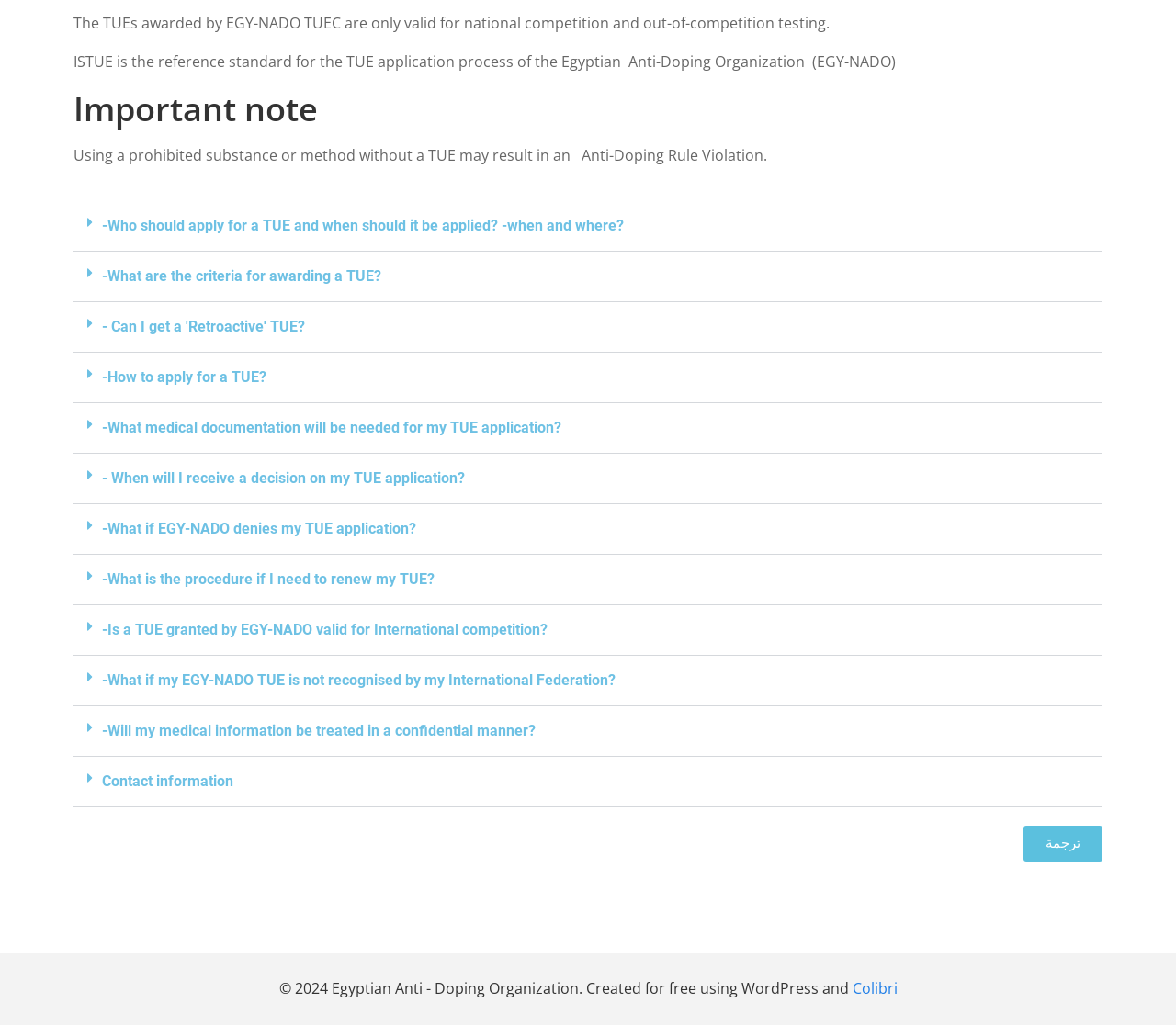Please identify the bounding box coordinates of the area I need to click to accomplish the following instruction: "Click on 'Who should apply for a TUE and when should it be applied? -when and where?' button".

[0.062, 0.196, 0.938, 0.245]